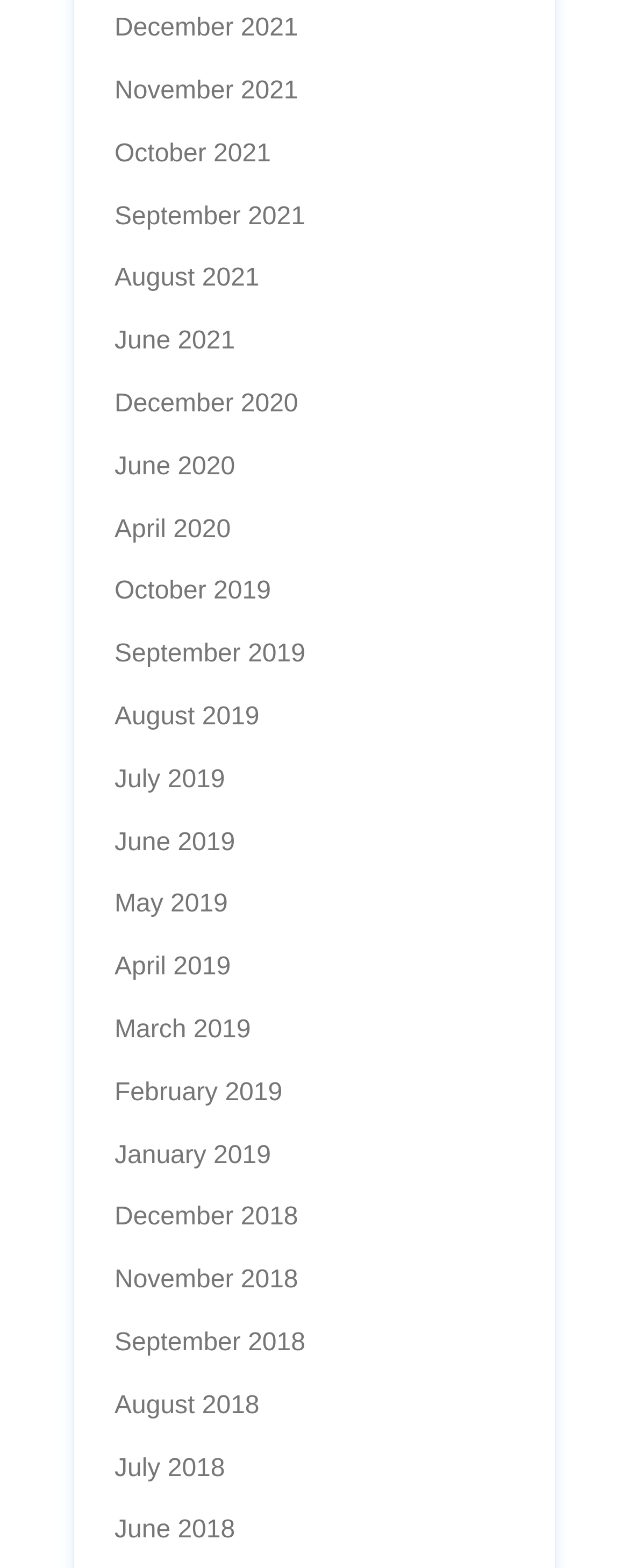Please identify the bounding box coordinates of the element's region that needs to be clicked to fulfill the following instruction: "view December 2021". The bounding box coordinates should consist of four float numbers between 0 and 1, i.e., [left, top, right, bottom].

[0.182, 0.01, 0.474, 0.027]